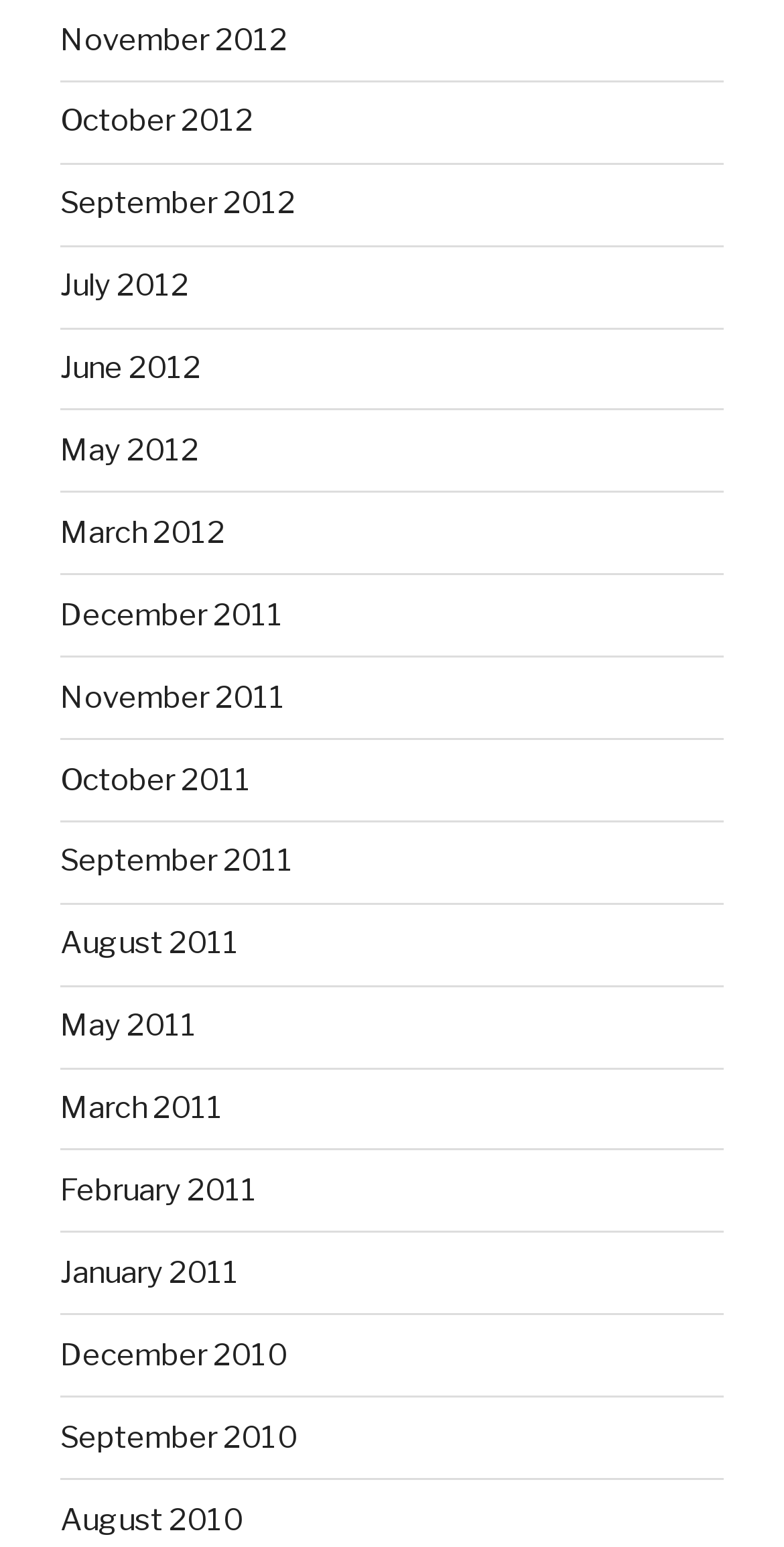Please locate the bounding box coordinates of the element's region that needs to be clicked to follow the instruction: "view January 2011". The bounding box coordinates should be provided as four float numbers between 0 and 1, i.e., [left, top, right, bottom].

[0.077, 0.811, 0.305, 0.834]